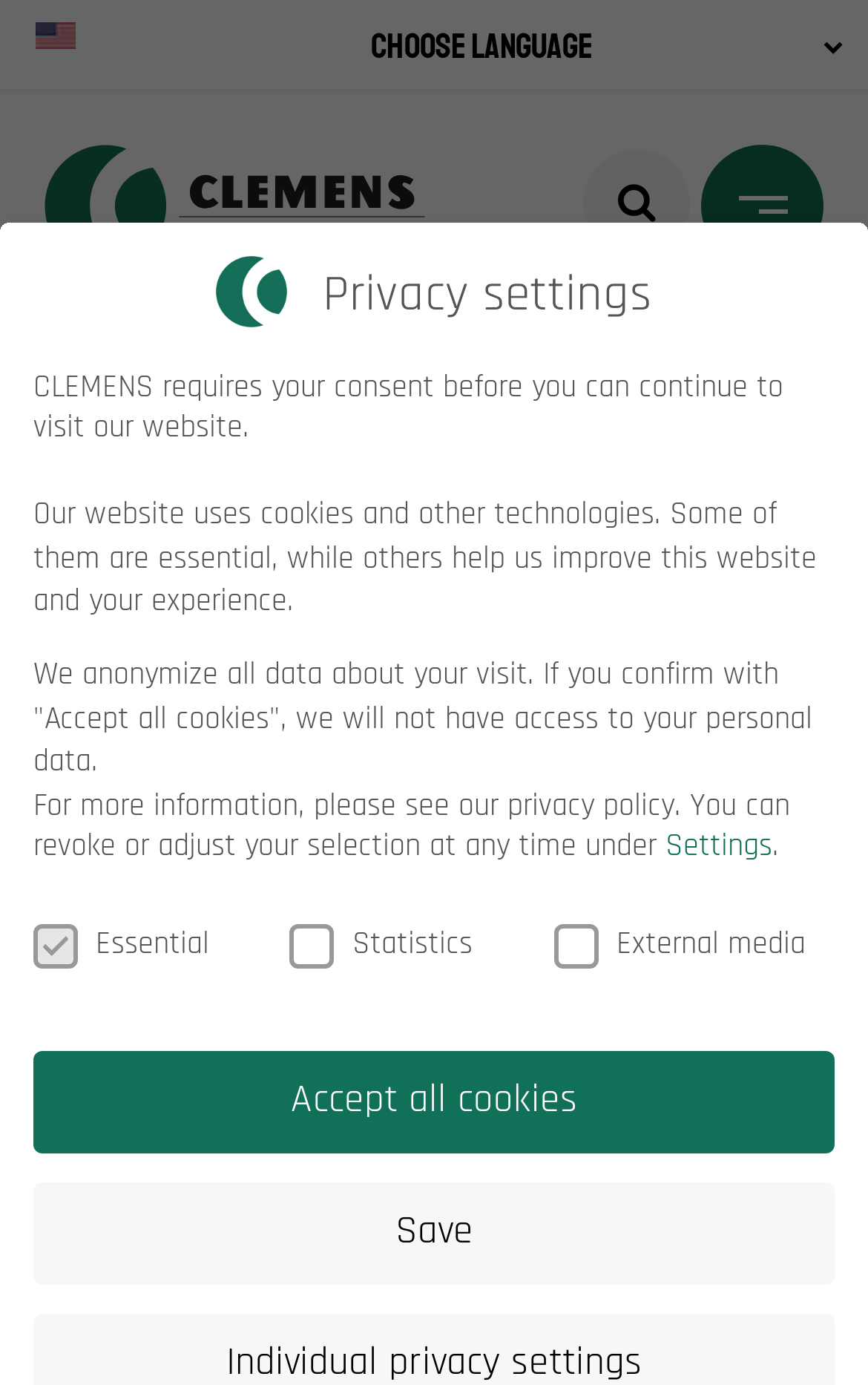Find the bounding box coordinates of the element I should click to carry out the following instruction: "View data protection information".

[0.051, 0.5, 0.949, 0.616]